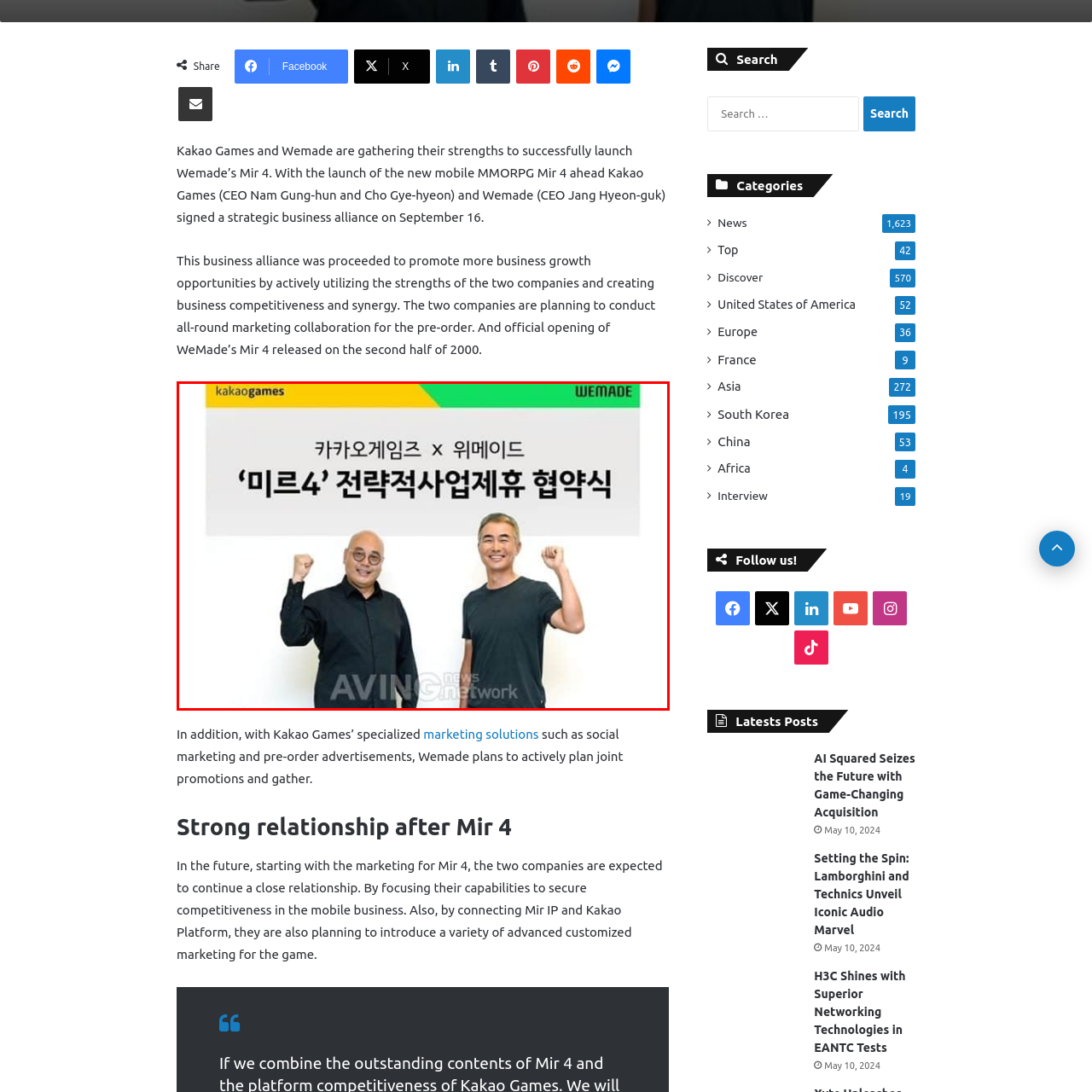Compose a thorough description of the image encased in the red perimeter.

The image showcases a significant moment as representatives from Kakao Games and Wemade celebrate their strategic partnership for the upcoming mobile MMORPG titled "Mir 4." Both individuals are standing confidently, with enthusiastic gestures that reflect their excitement about the collaboration. The backdrop features the logos of Kakao Games and Wemade, prominently displayed alongside the title of the project, emphasizing the joint efforts in launching the game. This collaboration is aimed at leveraging the strengths of both companies to maximize marketing and promotional opportunities in the gaming sector. The image captures the spirit of innovation and teamwork that is pivotal in the gaming industry.